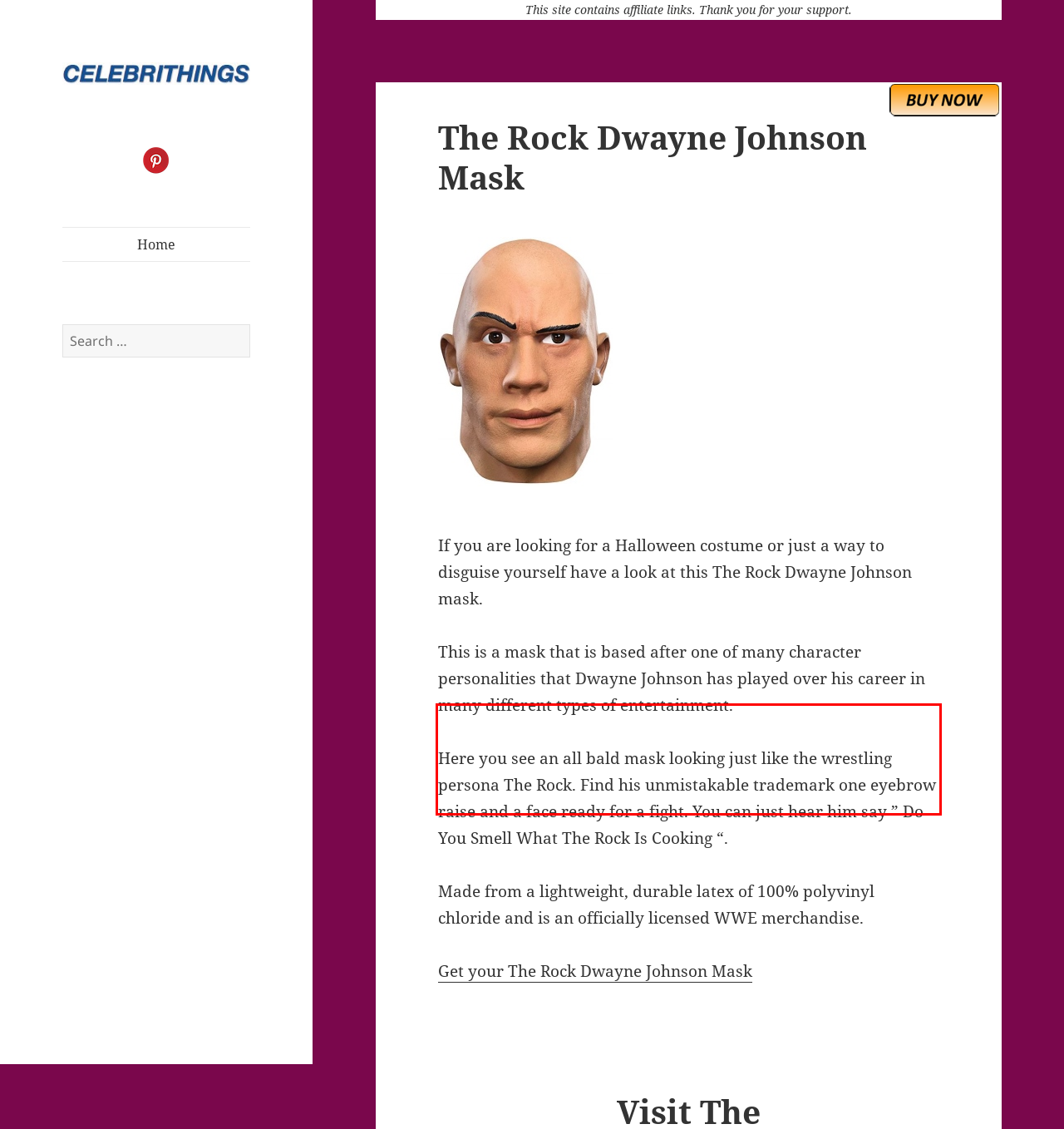Please identify the text within the red rectangular bounding box in the provided webpage screenshot.

Here you see an all bald mask looking just like the wrestling persona The Rock. Find his unmistakable trademark one eyebrow raise and a face ready for a fight. You can just hear him say ” Do You Smell What The Rock Is Cooking “.